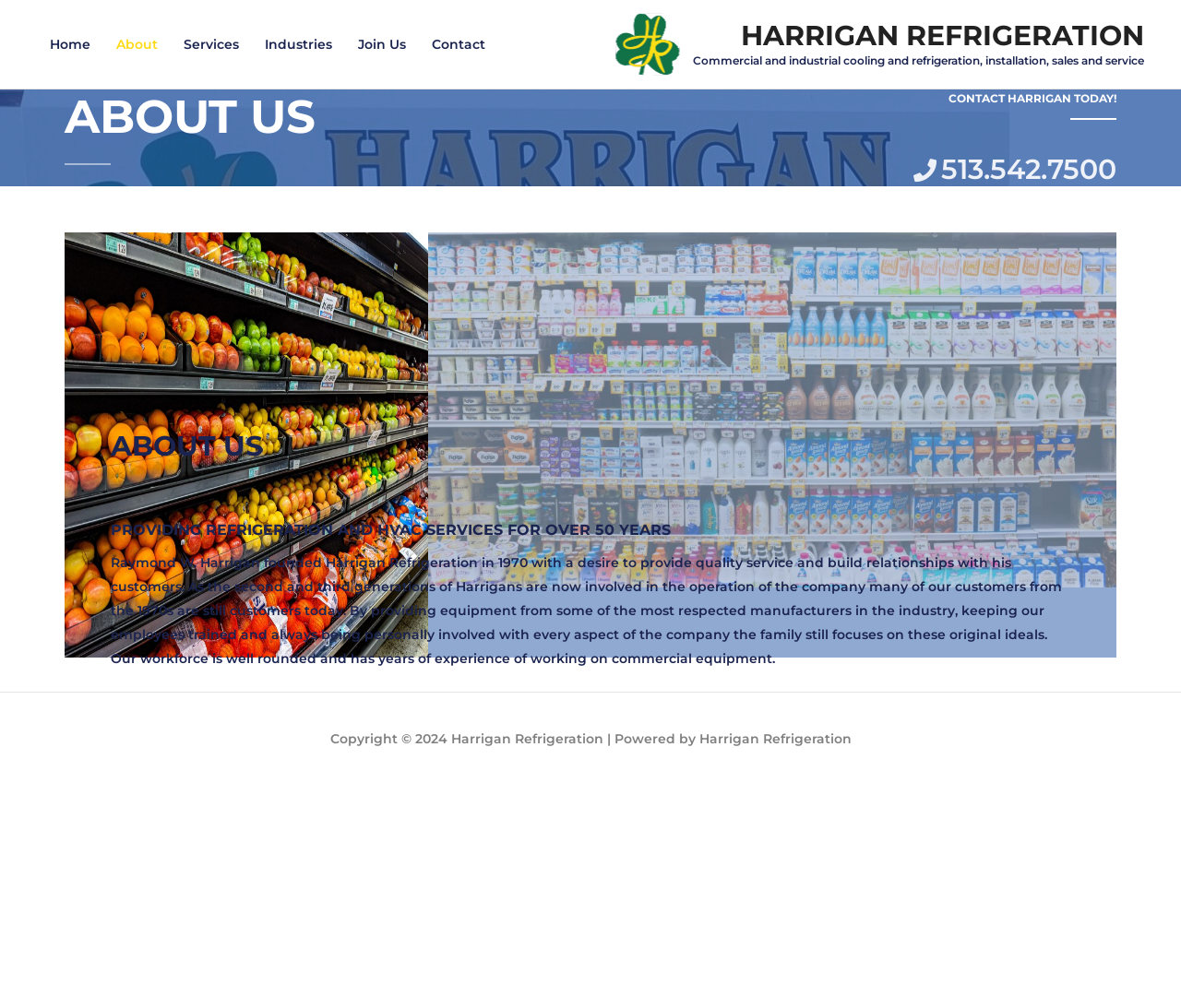Can you show the bounding box coordinates of the region to click on to complete the task described in the instruction: "Click on 'GFA World Digital Media Room | News, Stories, Press Releases & more'"?

None